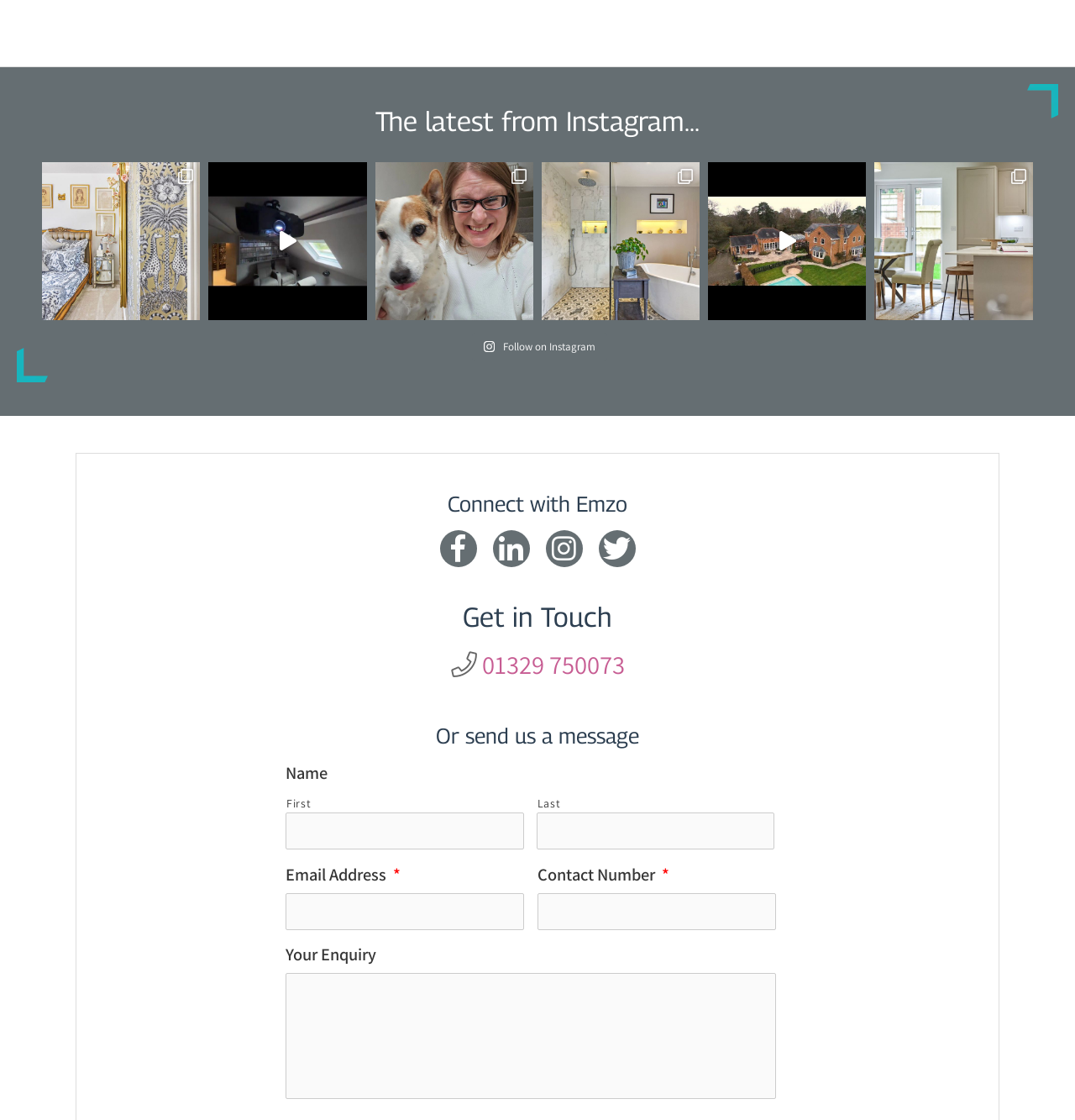What is the purpose of the form on the webpage?
Please use the image to provide a one-word or short phrase answer.

To send a message